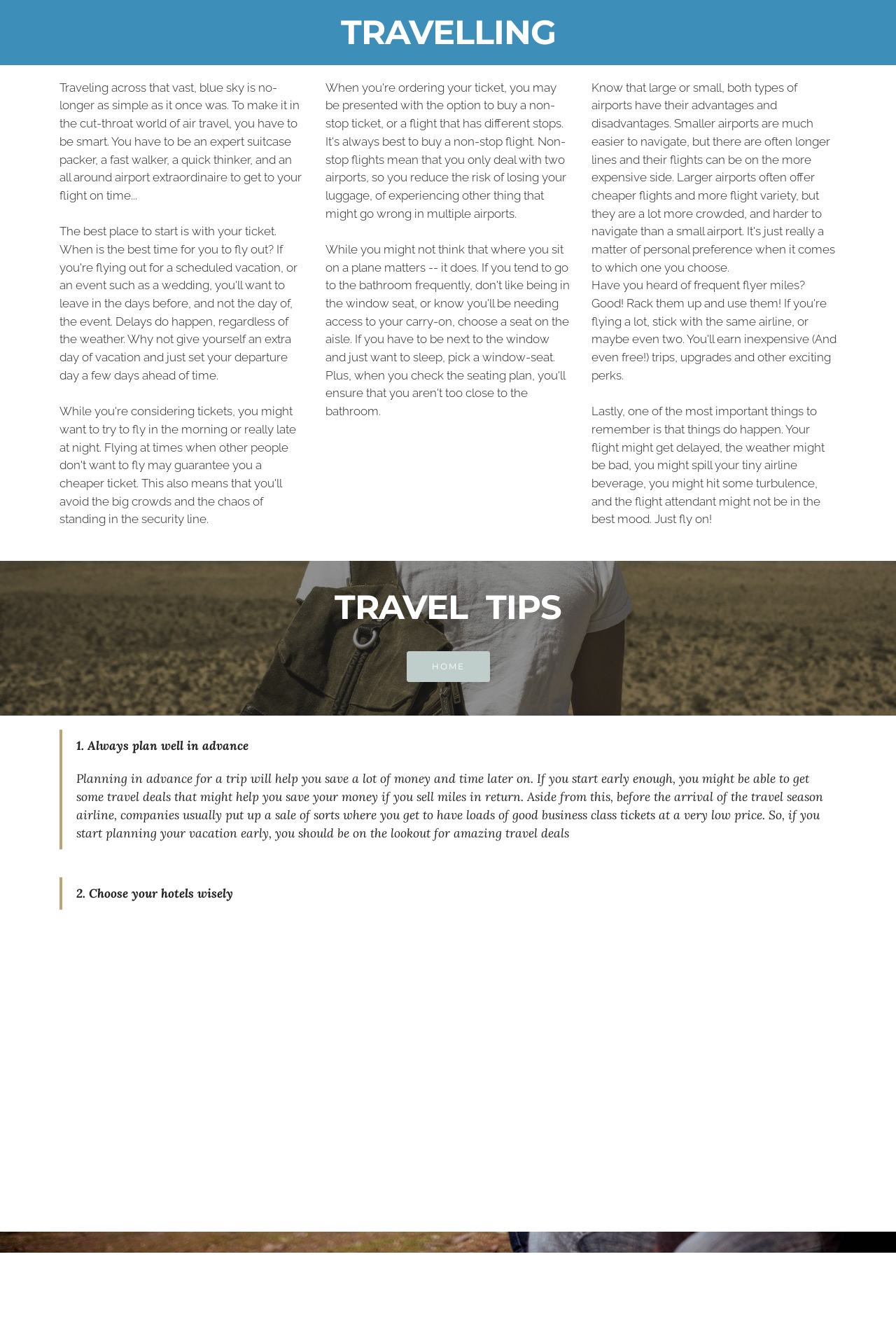Bounding box coordinates should be provided in the format (top-left x, top-left y, bottom-right x, bottom-right y) with all values between 0 and 1. Identify the bounding box for this UI element: HOME

[0.454, 0.493, 0.546, 0.516]